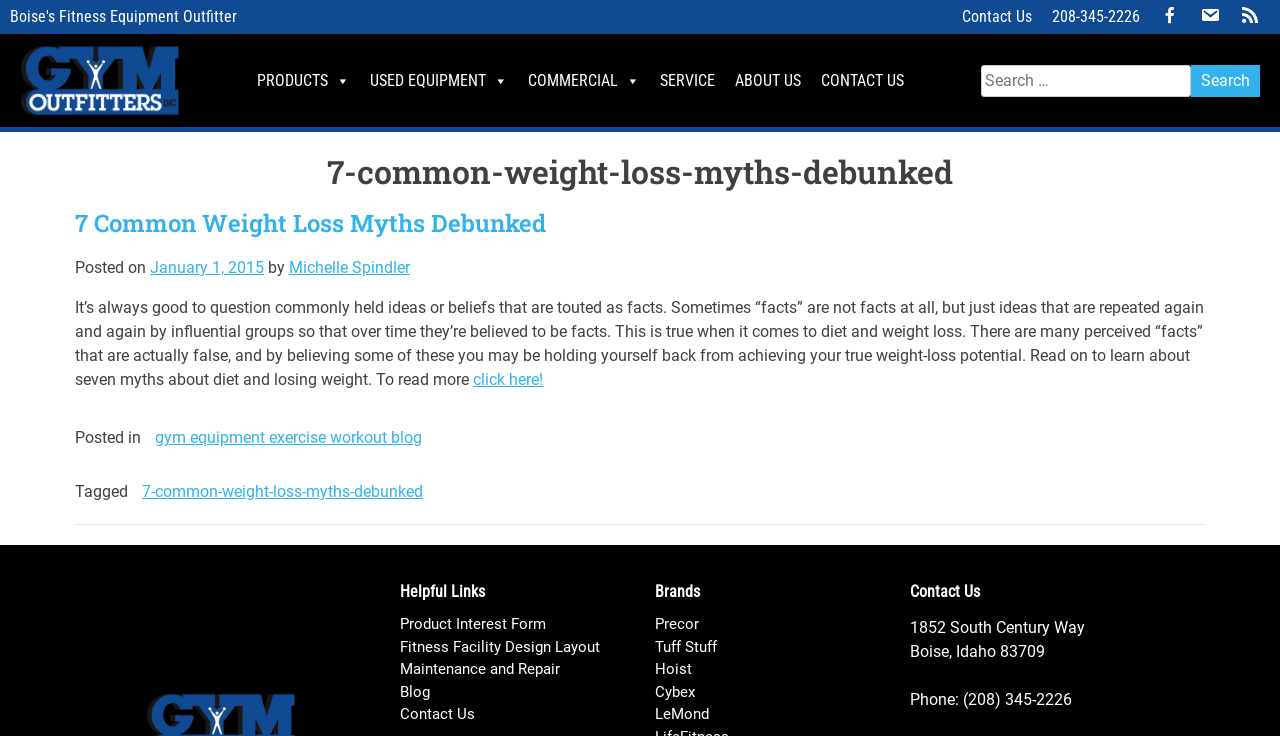Determine the bounding box coordinates of the target area to click to execute the following instruction: "Search for something."

[0.766, 0.088, 0.984, 0.131]